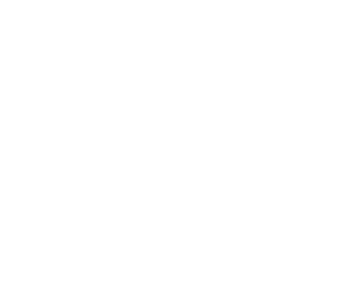Describe thoroughly the contents of the image.

The image depicts a scenic representation of the "Ascent to Mont Blanc," reflecting the allure of mountaineering in the breathtaking Alps. This captivating graphic highlights the stunning landscape one can expect during a three-day adventure, showcasing the majestic peaks and the beauty of alpine surroundings. Ideal for outdoor enthusiasts, this trek promises an unforgettable experience of nature and exploration, encapsulated in the image's vibrant depiction. The accompanying text suggests a thrilling journey that includes two nights under the stars, perfect for those seeking both challenge and tranquility in nature's grandeur.